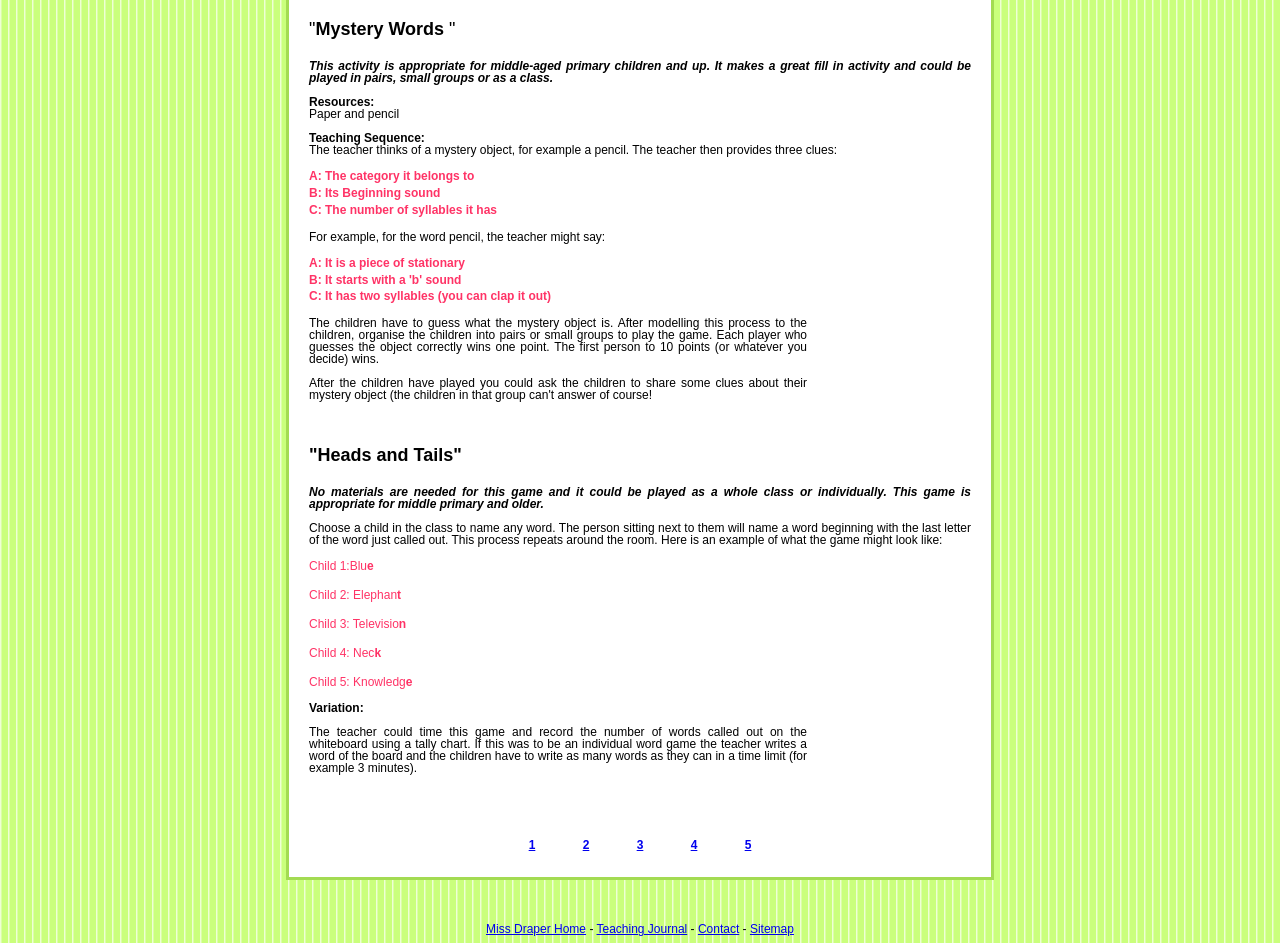Using the provided element description: "Contact", identify the bounding box coordinates. The coordinates should be four floats between 0 and 1 in the order [left, top, right, bottom].

[0.545, 0.978, 0.578, 0.993]